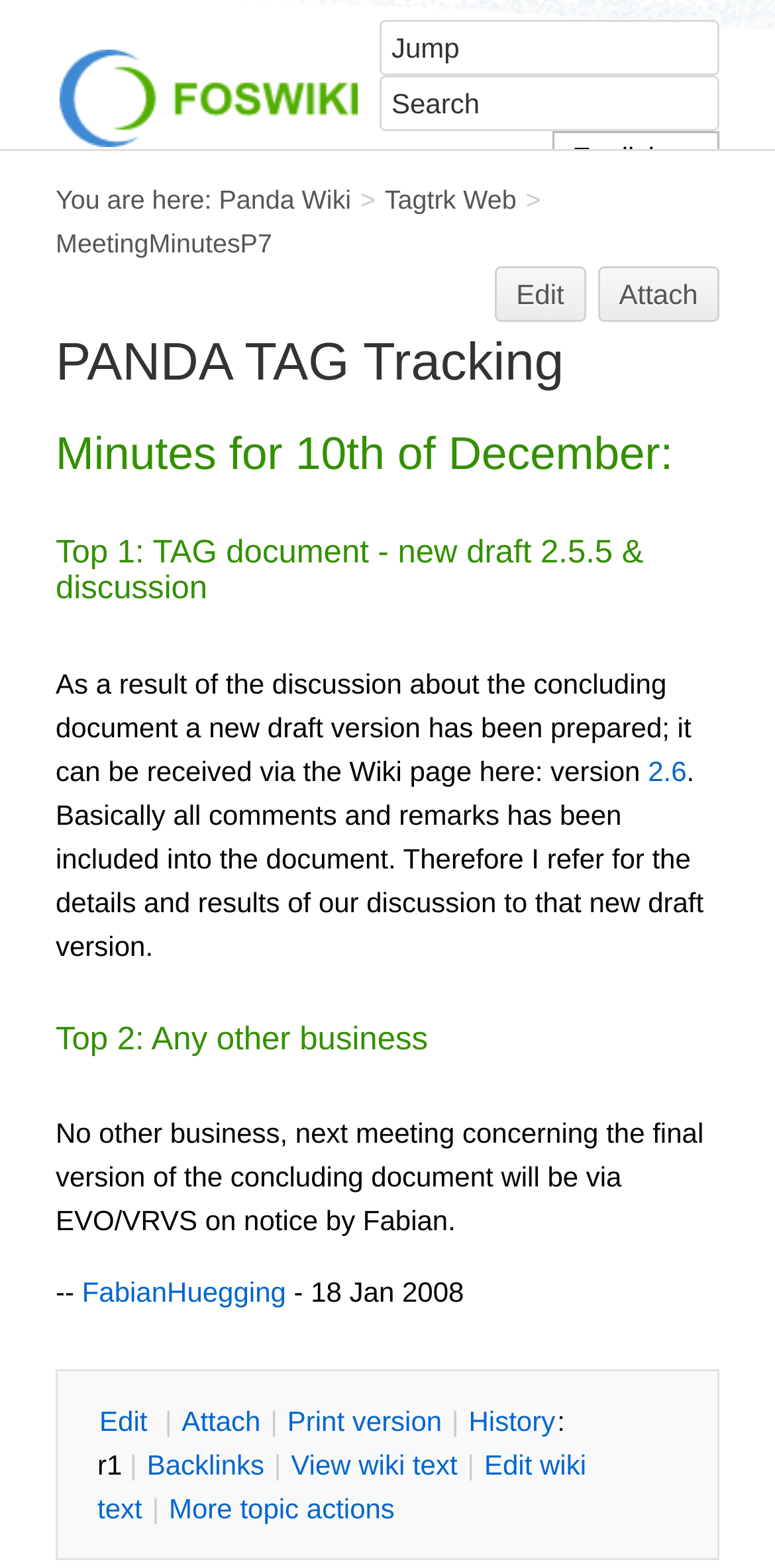Answer the following inquiry with a single word or phrase:
What is the topic of the meeting minutes?

TAG document discussion